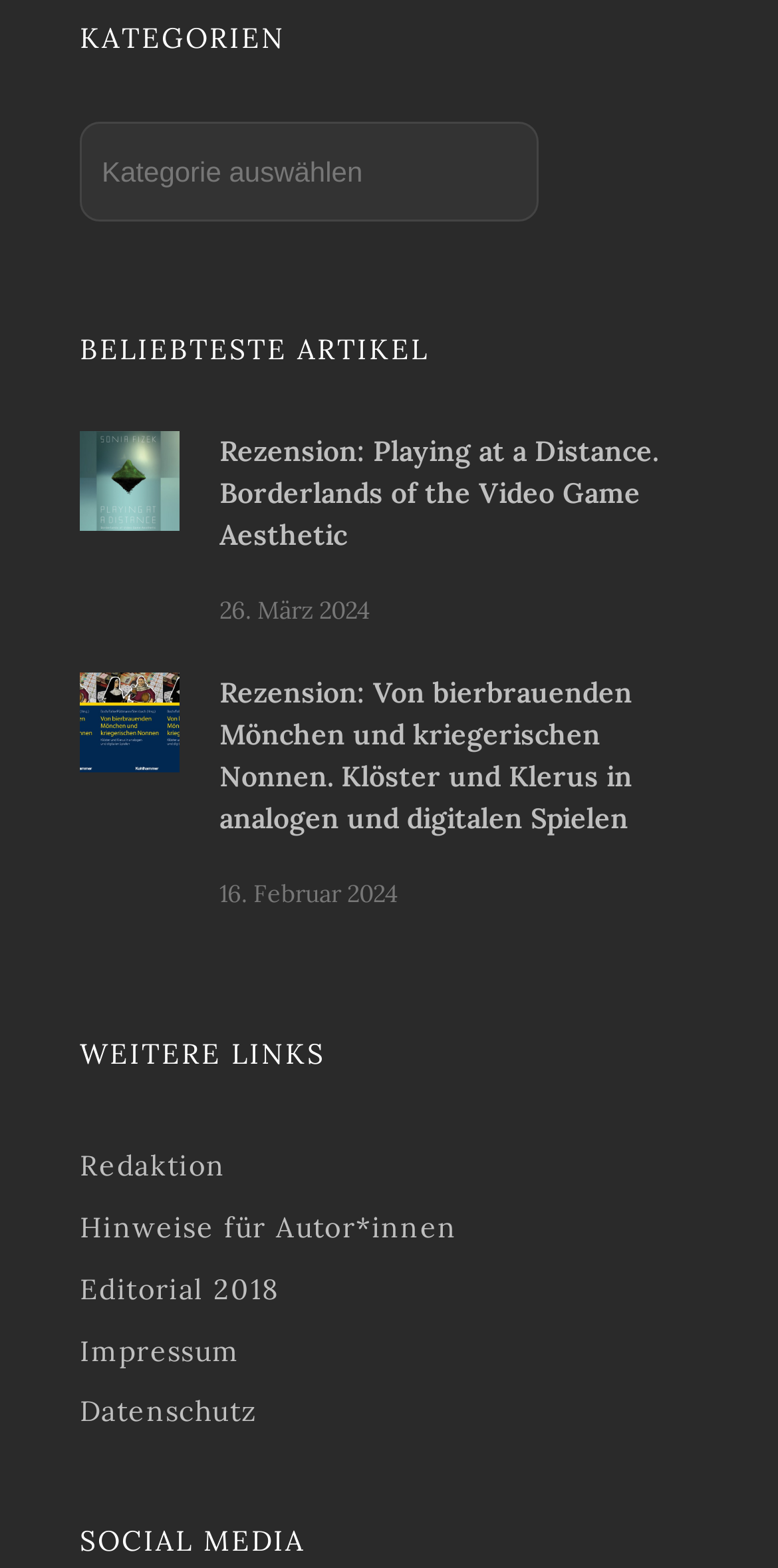Based on the provided description, "Business", find the bounding box of the corresponding UI element in the screenshot.

None